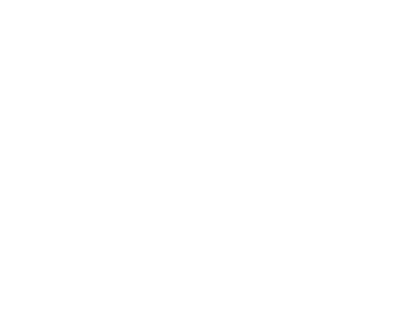Offer a detailed account of the various components present in the image.

The image likely represents a stylish and elegant party bus, ideal for those attending prom events in Tonbridge. It captures the essence of luxury transportation, making a strong visual statement about the exciting experience of arriving in style. This type of vehicle emphasizes comfort and sophistication, appealing to individuals looking to make their special day extraordinary. The surrounding context highlights various options available for hire, including classic cars and sports cars, reinforcing the idea that a memorable entrance is within reach.